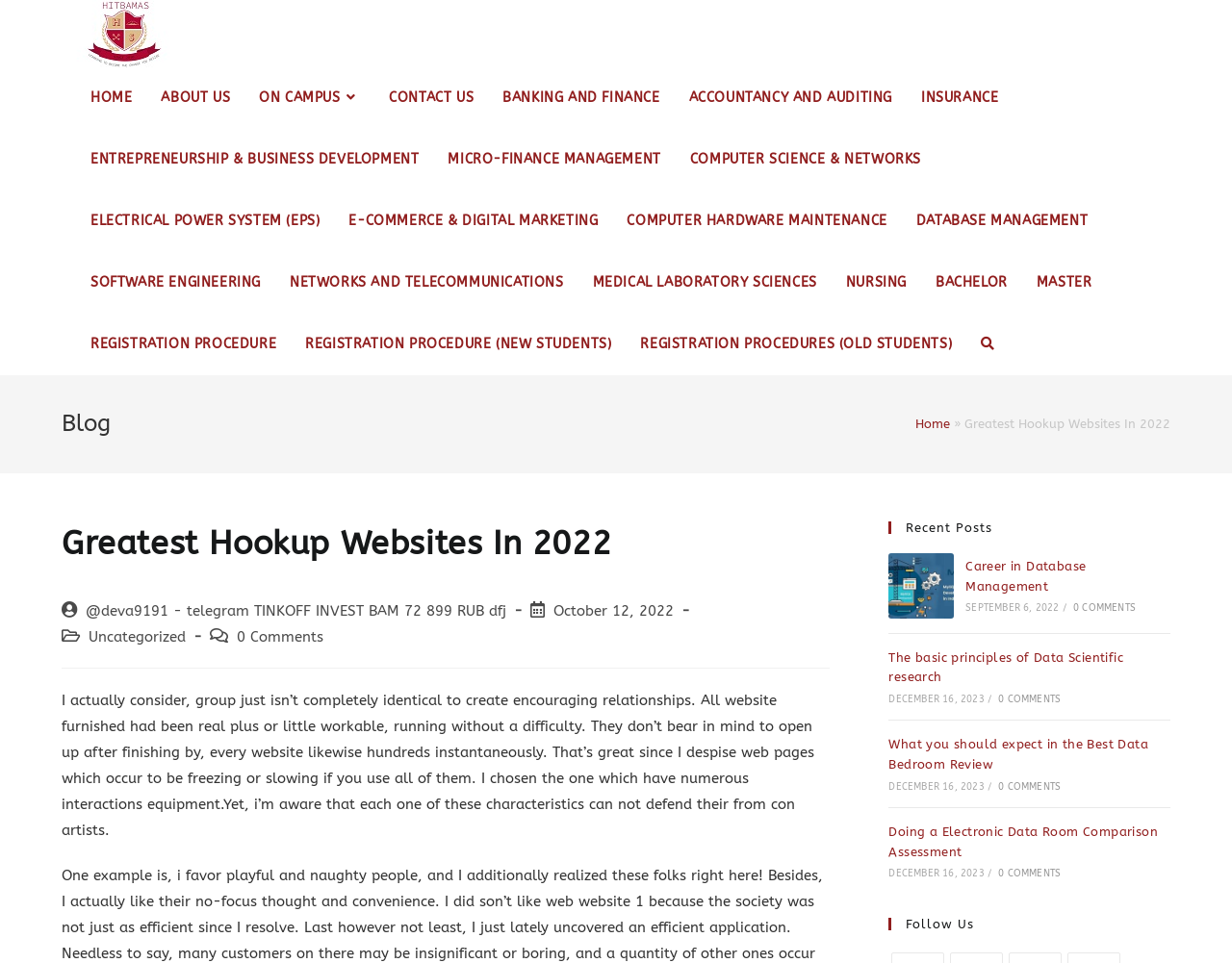Please indicate the bounding box coordinates of the element's region to be clicked to achieve the instruction: "Read tasters of my work". Provide the coordinates as four float numbers between 0 and 1, i.e., [left, top, right, bottom].

None